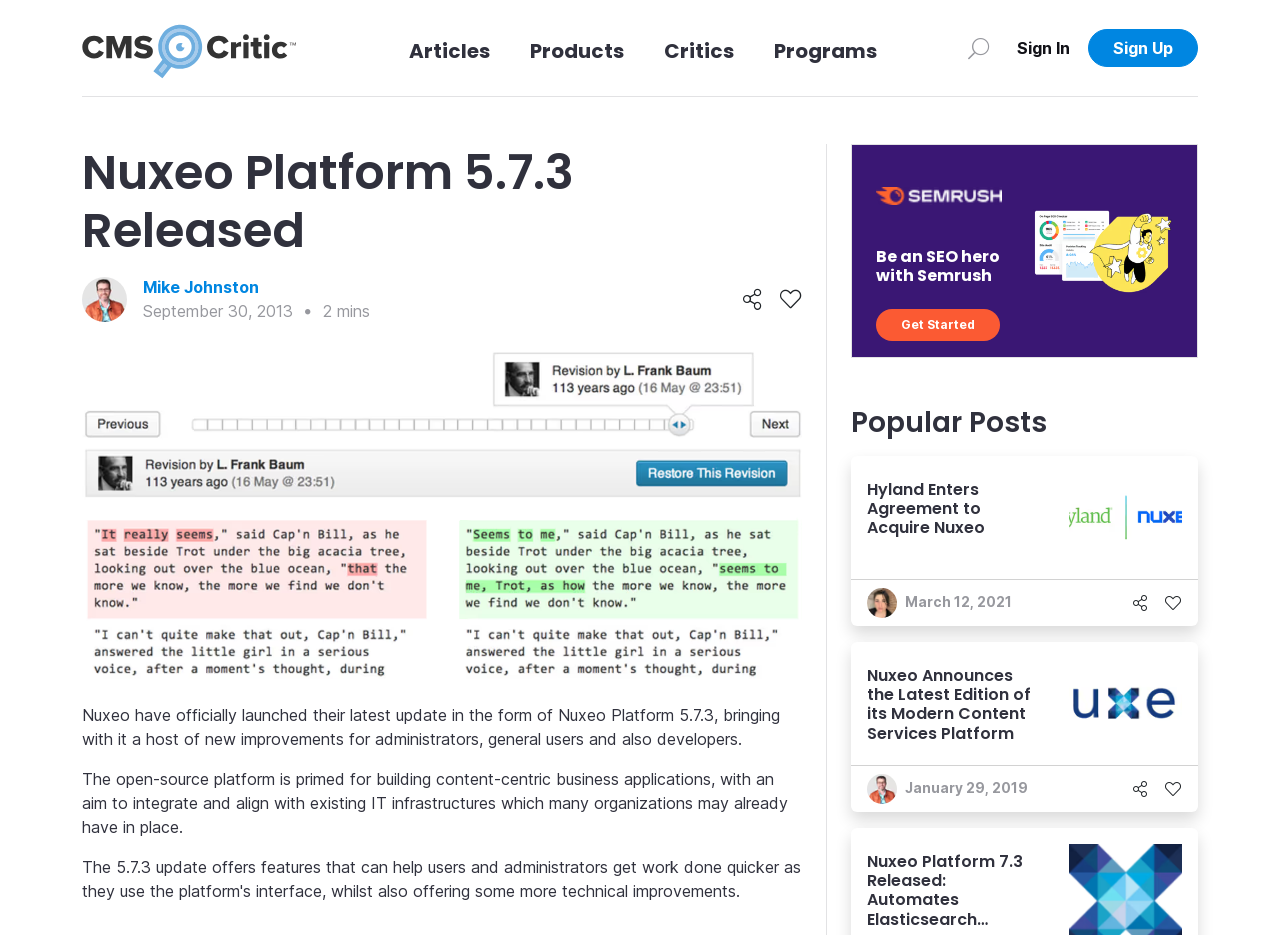Highlight the bounding box coordinates of the element you need to click to perform the following instruction: "Get started with Semrush."

[0.684, 0.331, 0.781, 0.365]